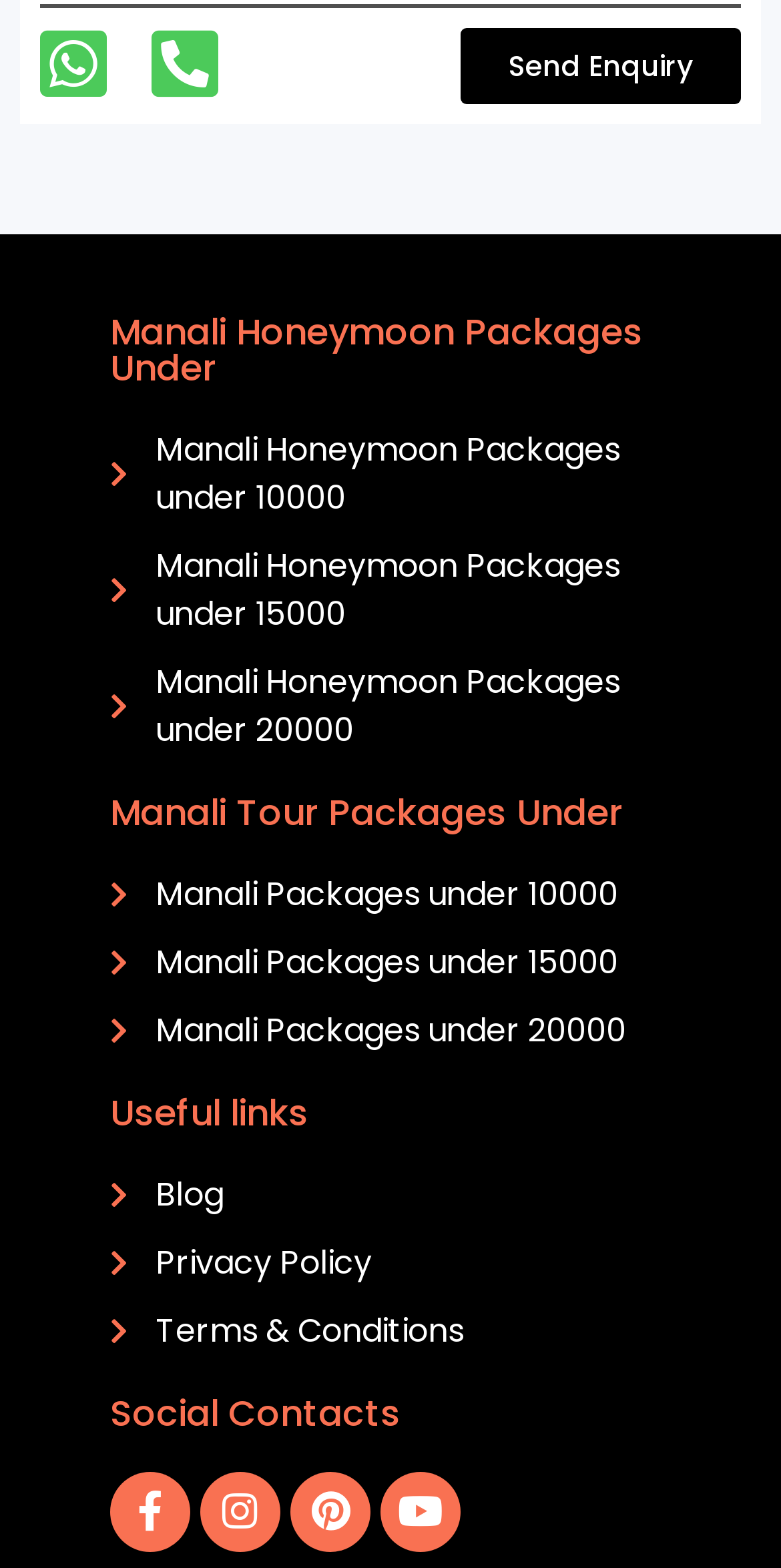Provide a short answer using a single word or phrase for the following question: 
How many social media links are available?

4